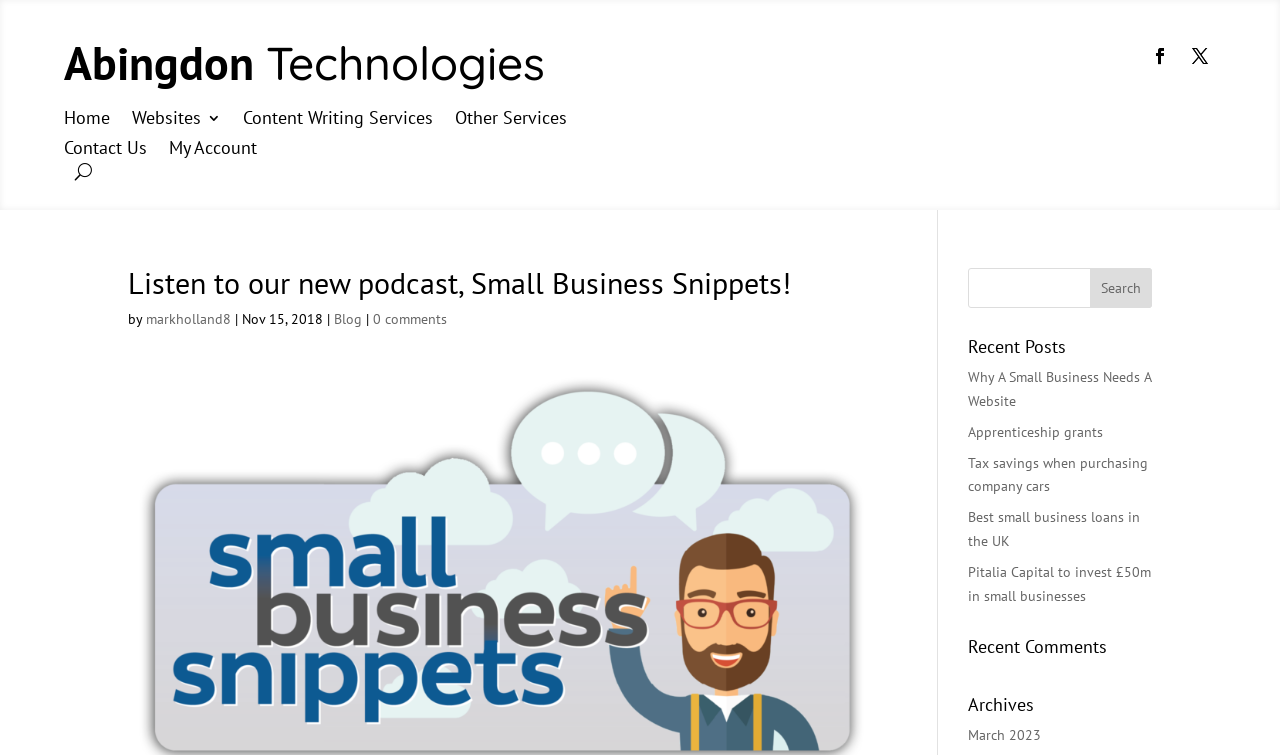Given the element description: "March 2023", predict the bounding box coordinates of the UI element it refers to, using four float numbers between 0 and 1, i.e., [left, top, right, bottom].

[0.756, 0.962, 0.813, 0.986]